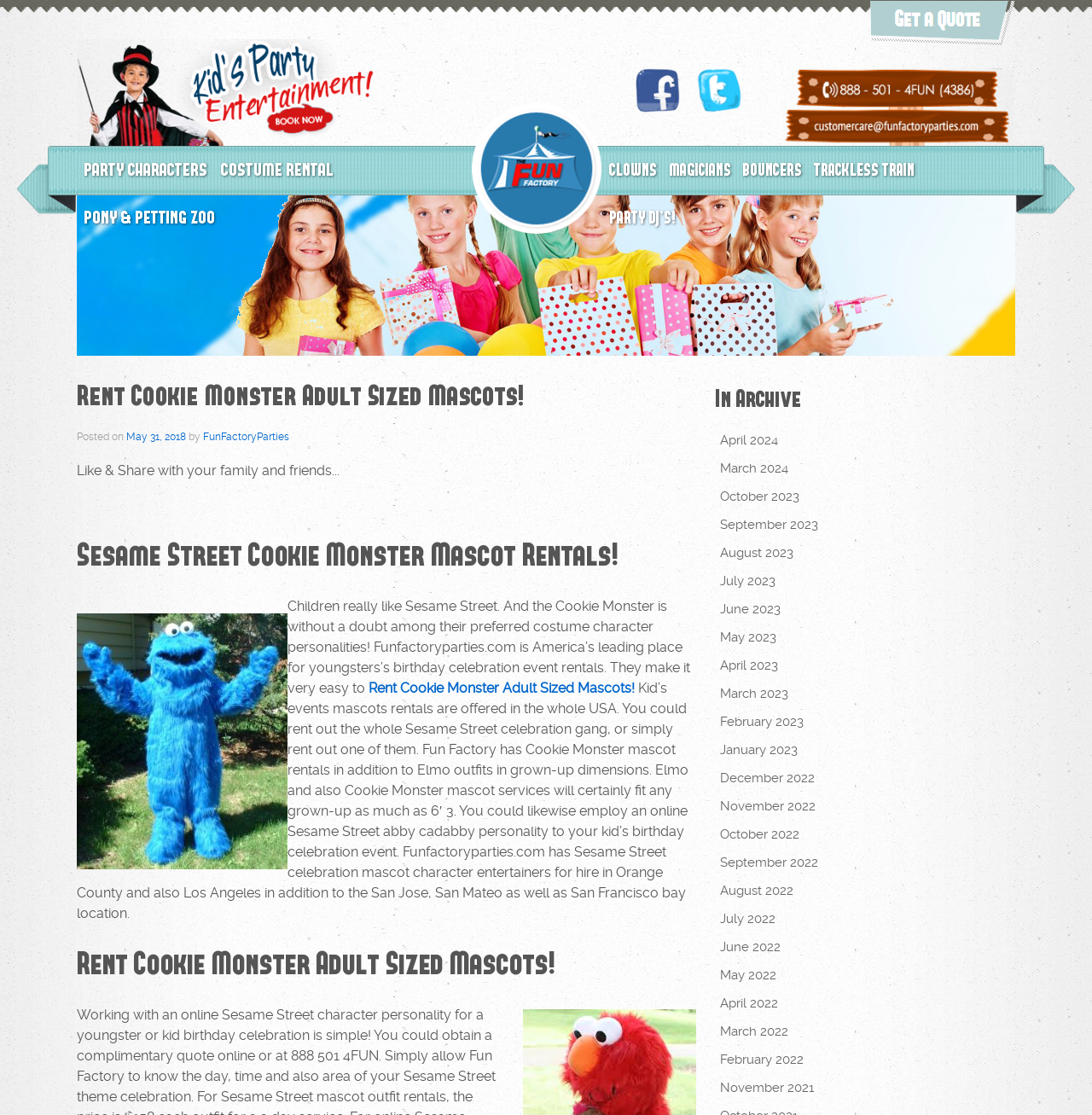What type of content is available in the 'In Archive' section?
Answer the question with a single word or phrase by looking at the picture.

Monthly archives